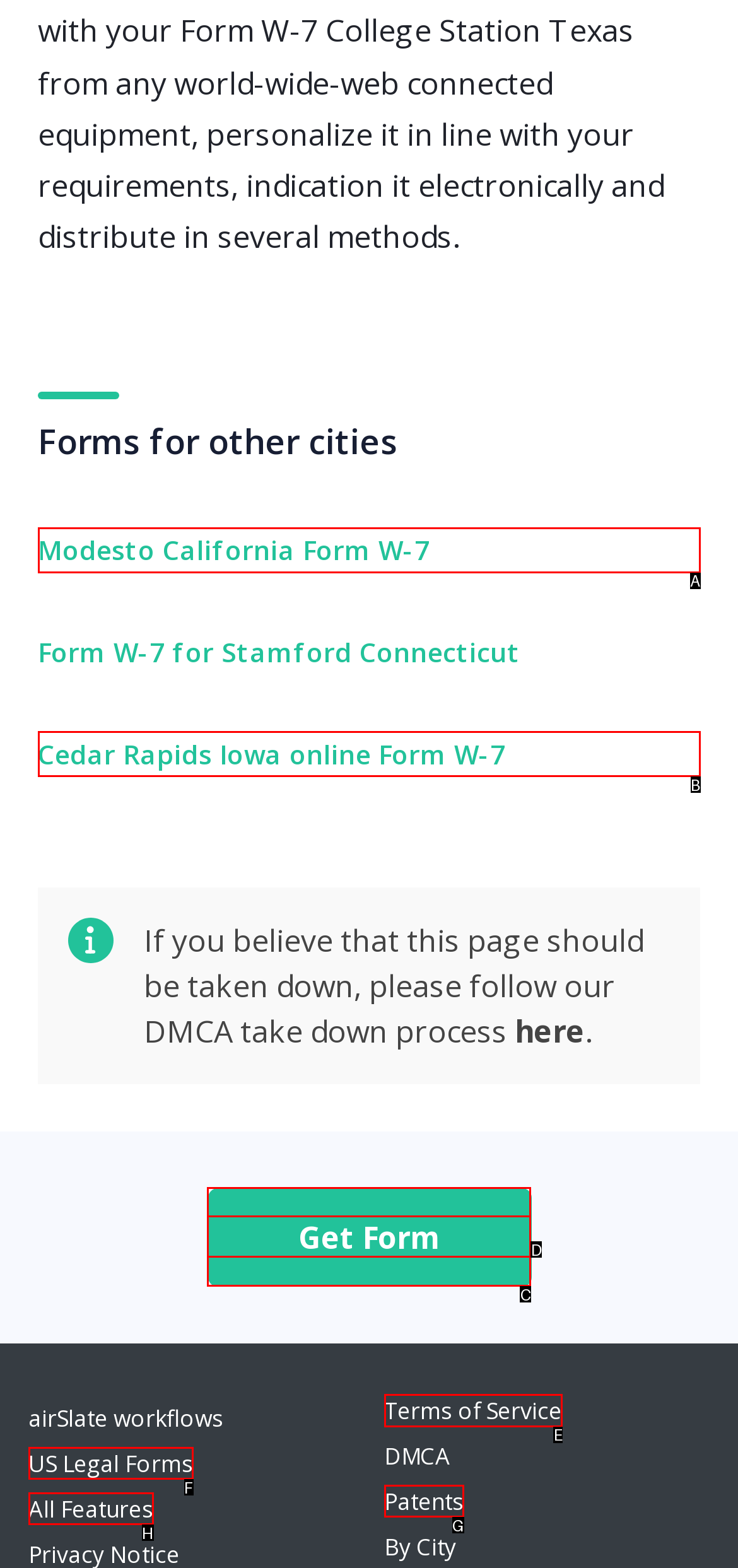Identify the correct UI element to click to follow this instruction: Read Terms of Service
Respond with the letter of the appropriate choice from the displayed options.

E